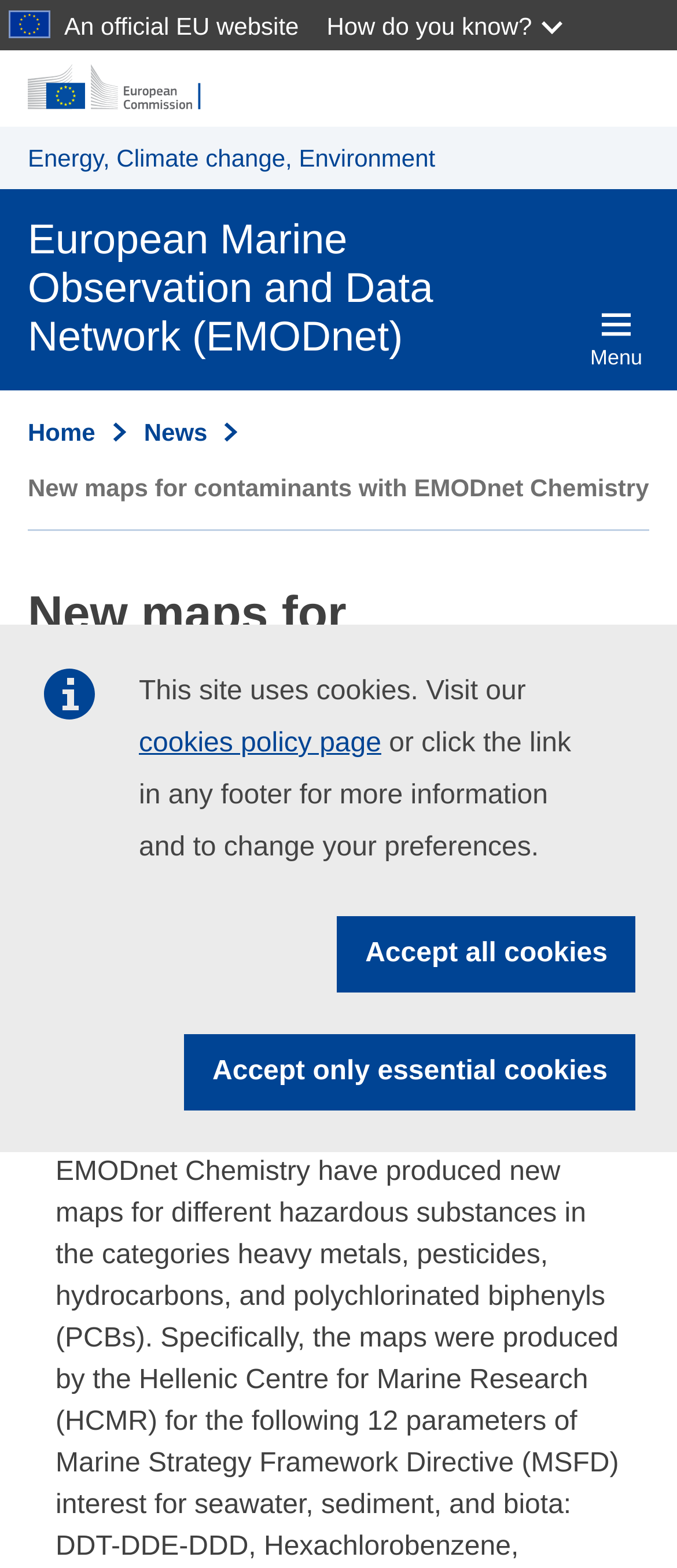What is the name of the EU website?
Please answer the question with a detailed and comprehensive explanation.

The name of the EU website can be found in the link element 'European Commission' which is located at the top of the webpage, and also in the generic element 'European Commission' which is located above the European Commission logo.